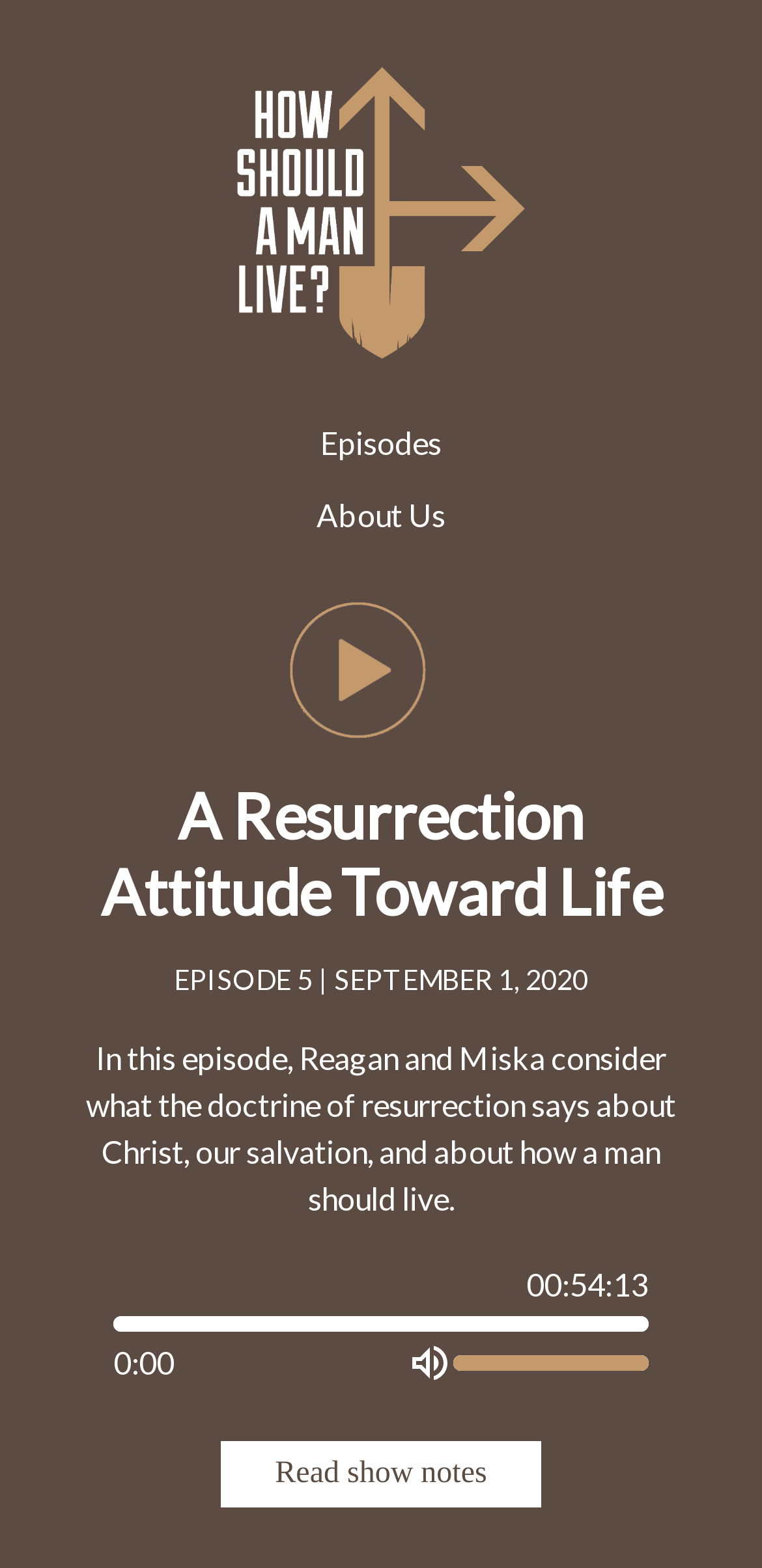Generate a comprehensive description of the webpage.

This webpage is about the "How Should a Man Live?" podcast, featuring Reagan Rose and Miska Wilhelmsson. At the top left, there is a logo of the podcast, which is an image with a link to the homepage. Below the logo, there are three navigation links: "Episodes", "About Us", and a "Play podcast" button with a play icon. The "Play podcast" button is positioned slightly above the center of the page.

The main content of the page is an episode description, which starts with a heading "A Resurrection Attitude Toward Life". Below the heading, there is a text "EPISODE 5 | SEPTEMBER 1, 2020" indicating the episode number and release date. Following this, there is a brief summary of the episode, describing what Reagan and Miska discuss in this episode.

On the right side of the page, there is a timestamp "00:54:13" indicating the duration of the episode. Below the timestamp, there is a progress bar showing the playback progress. Above the progress bar, there is a "0:00" timestamp indicating the start of the episode.

At the bottom of the page, there is a volume control with a "Volume On" icon, accompanied by another progress bar. Below the volume control, there is a link to "Read show notes" with a button that says the same.

Overall, the page is focused on presenting a single podcast episode, with links to navigate to other parts of the website and controls to play and adjust the episode playback.